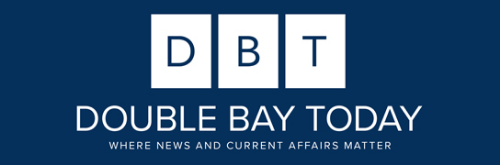What is the tagline of Double Bay Today?
Based on the image, answer the question in a detailed manner.

The tagline 'WHERE NEWS AND CURRENT AFFAIRS MATTER' is written below the full name 'DOUBLE BAY TODAY' in an elegant font, indicating the platform's commitment to providing relevant and timely news to its audience.